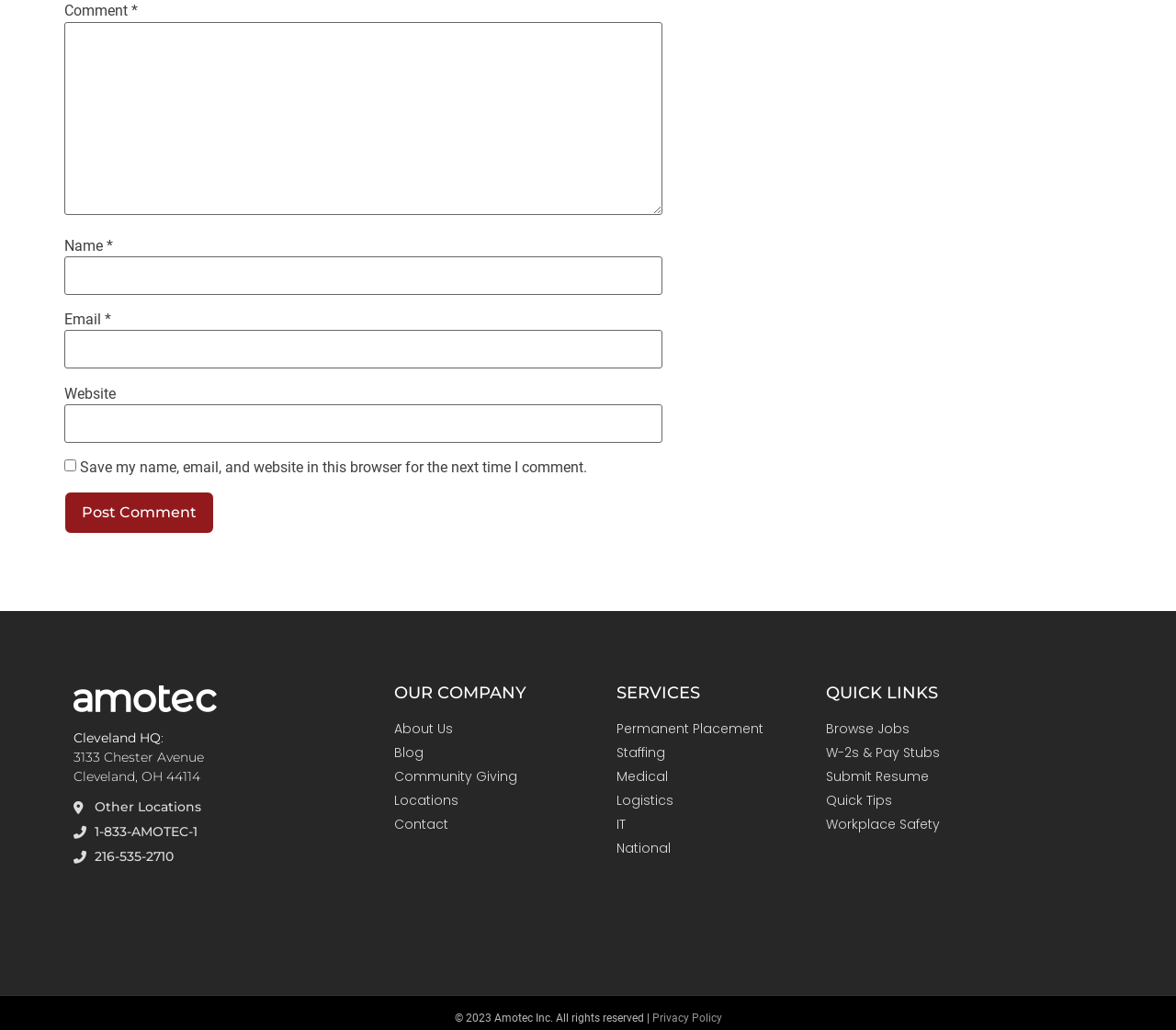Please find and report the bounding box coordinates of the element to click in order to perform the following action: "Enter a comment". The coordinates should be expressed as four float numbers between 0 and 1, in the format [left, top, right, bottom].

[0.055, 0.021, 0.564, 0.208]